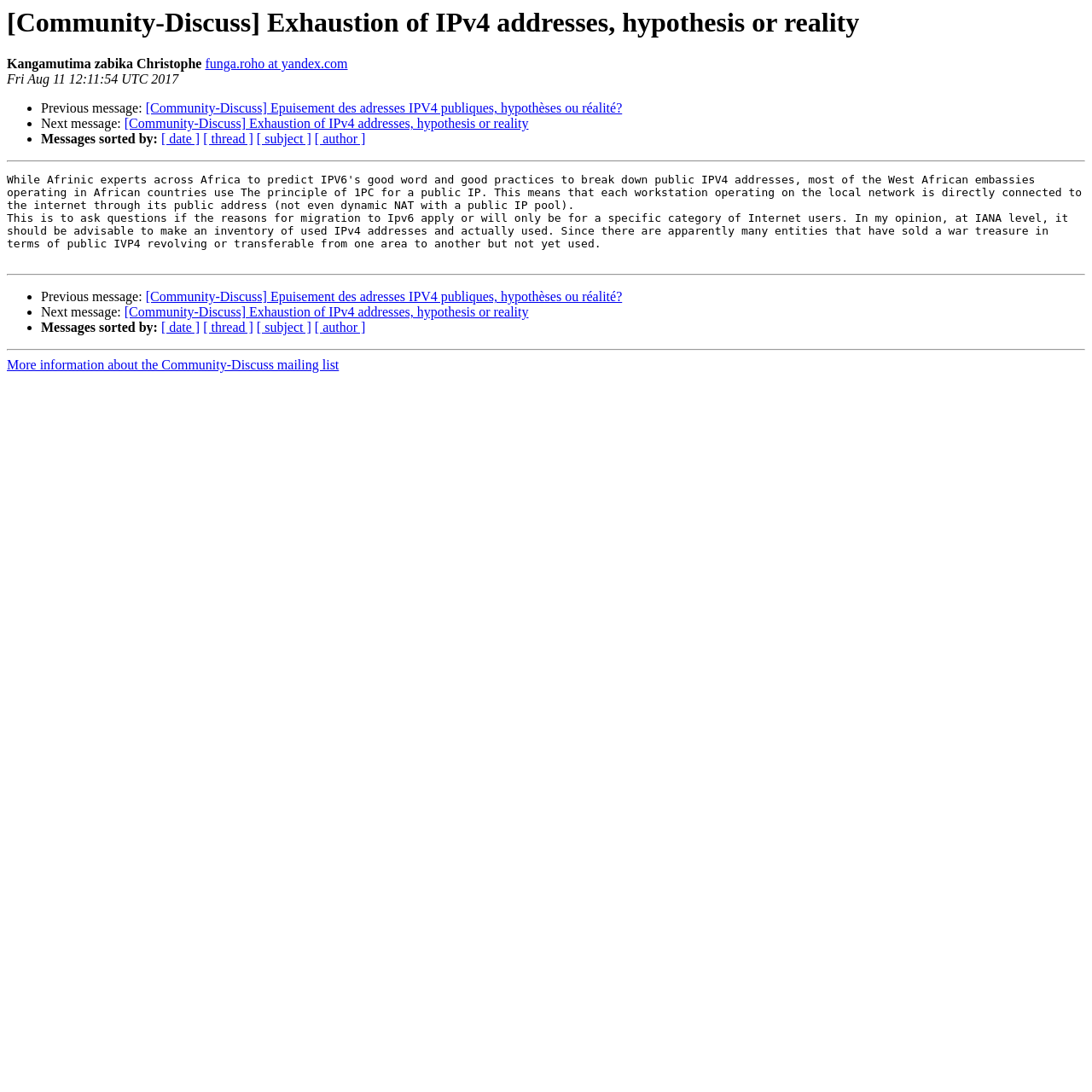Determine the bounding box coordinates for the element that should be clicked to follow this instruction: "Get more information about the Community-Discuss mailing list". The coordinates should be given as four float numbers between 0 and 1, in the format [left, top, right, bottom].

[0.006, 0.328, 0.31, 0.341]